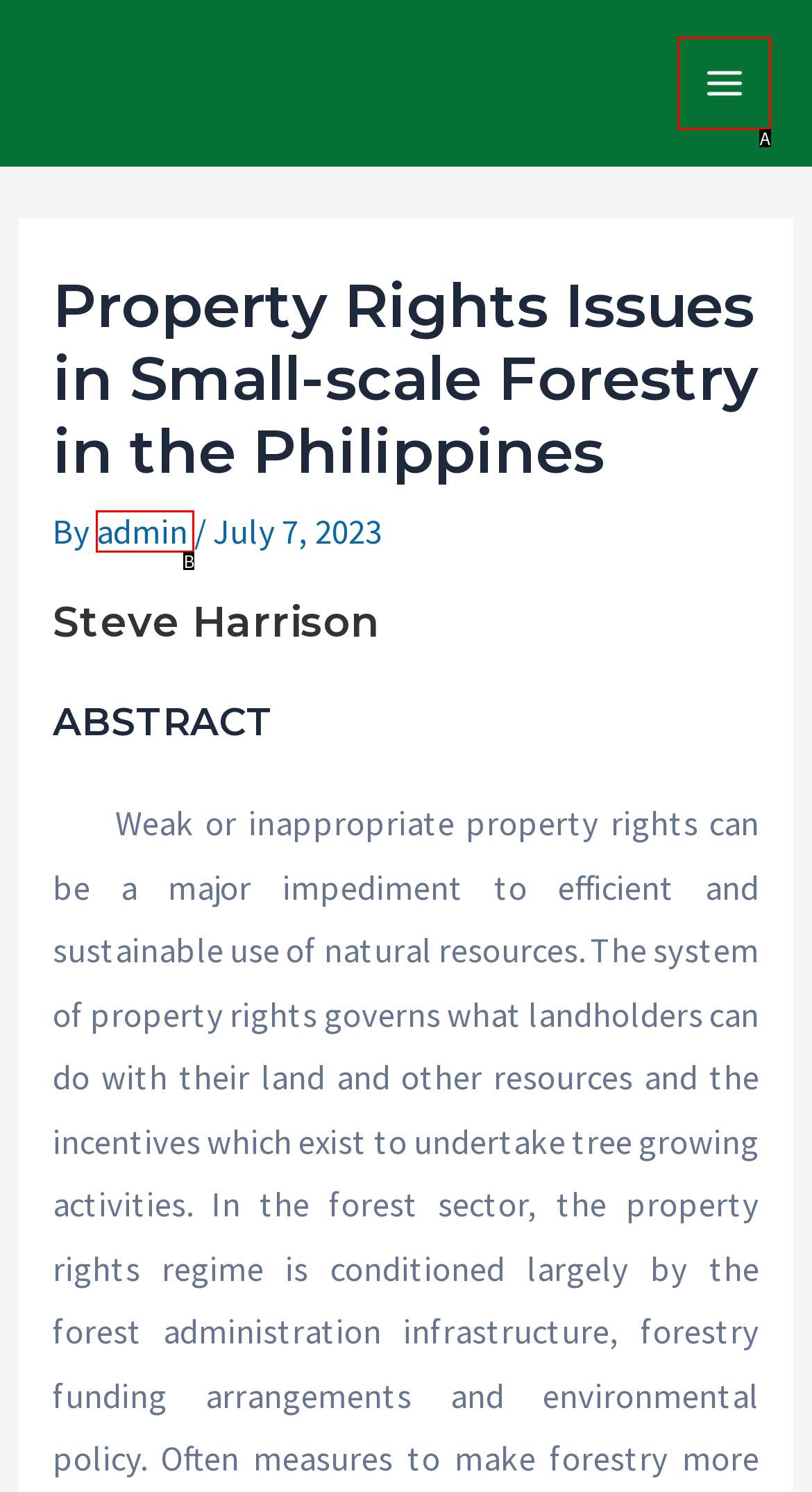Select the letter that corresponds to this element description: Main Menu
Answer with the letter of the correct option directly.

A